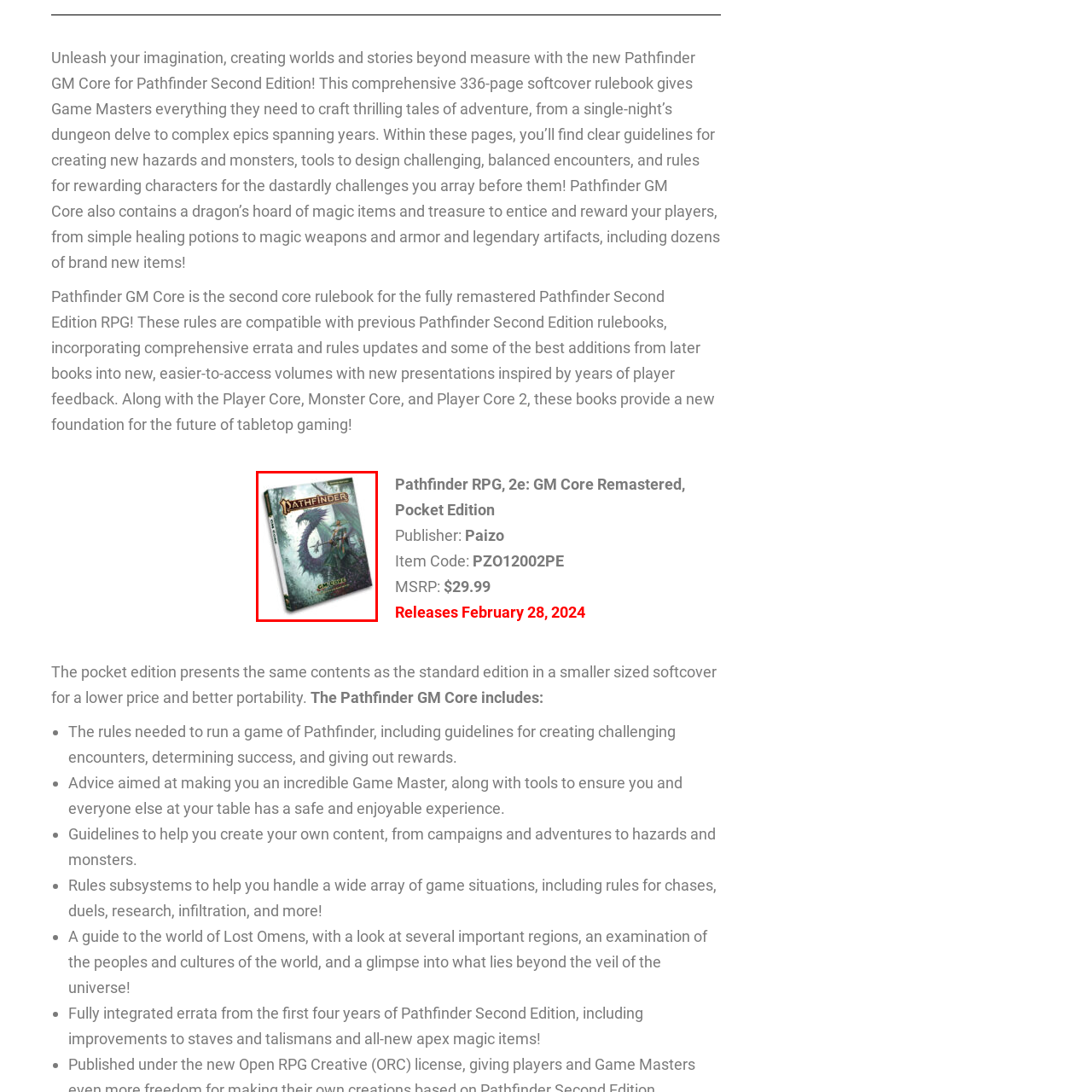Elaborate on the details of the image that is highlighted by the red boundary.

The image features the cover of the "Pathfinder GM Core Remastered, Pocket Edition" rulebook. This edition is designed for Game Masters, offering a comprehensive resource for crafting adventures in the popular Pathfinder Second Edition role-playing game. The artwork showcases a mysterious dragon intertwined with an elegant figure, symbolizing the epic tales and adventures that await players. As part of a fully remastered series, this 336-page softcover book includes updated rules, guidelines for creating encounters, and a treasure trove of magic items to captivate players. The pocket edition is ideal for on-the-go gaming, maintaining all essential contents in a more portable format. The release date is set for February 28, 2024, priced at $29.99.